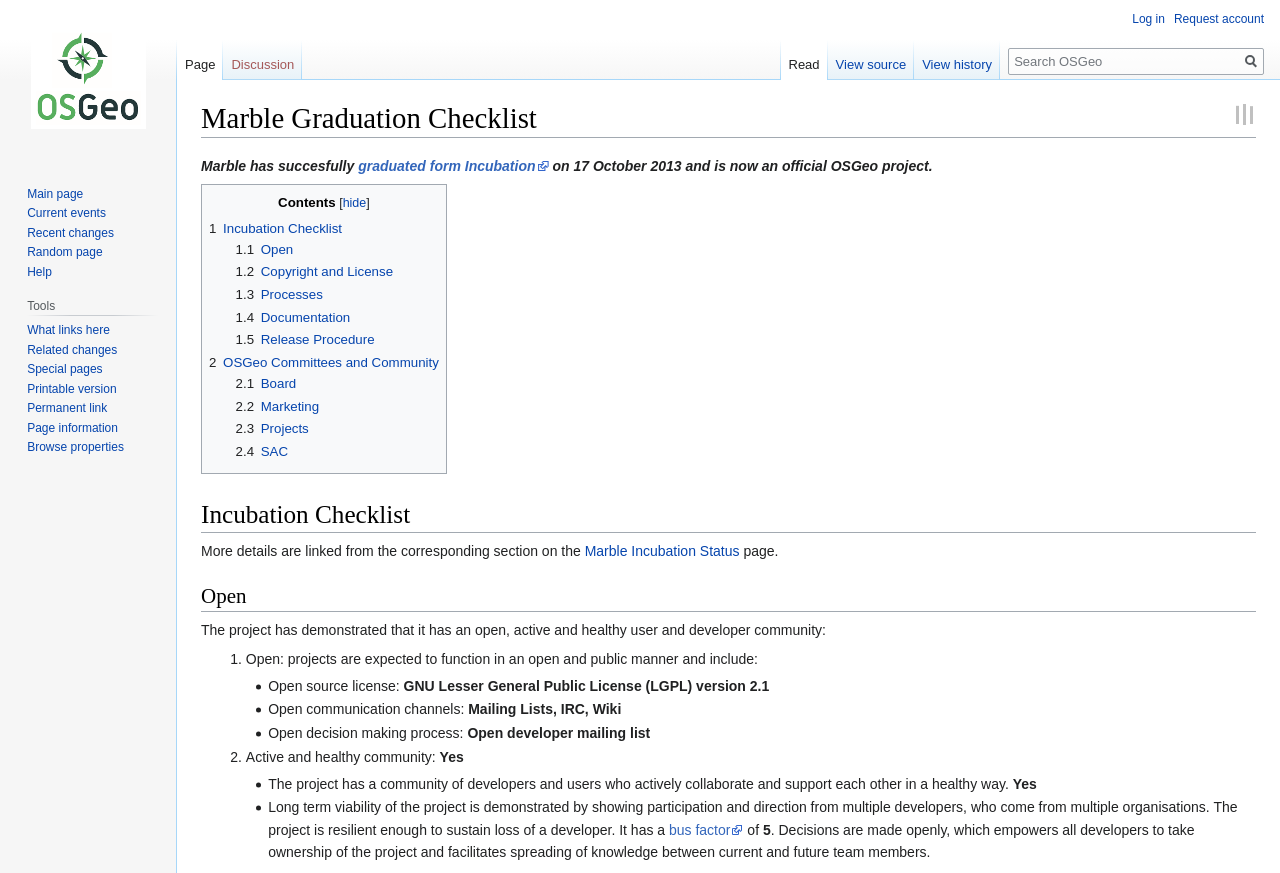Locate the bounding box coordinates of the element to click to perform the following action: 'Search'. The coordinates should be given as four float values between 0 and 1, in the form of [left, top, right, bottom].

[0.788, 0.055, 0.988, 0.086]